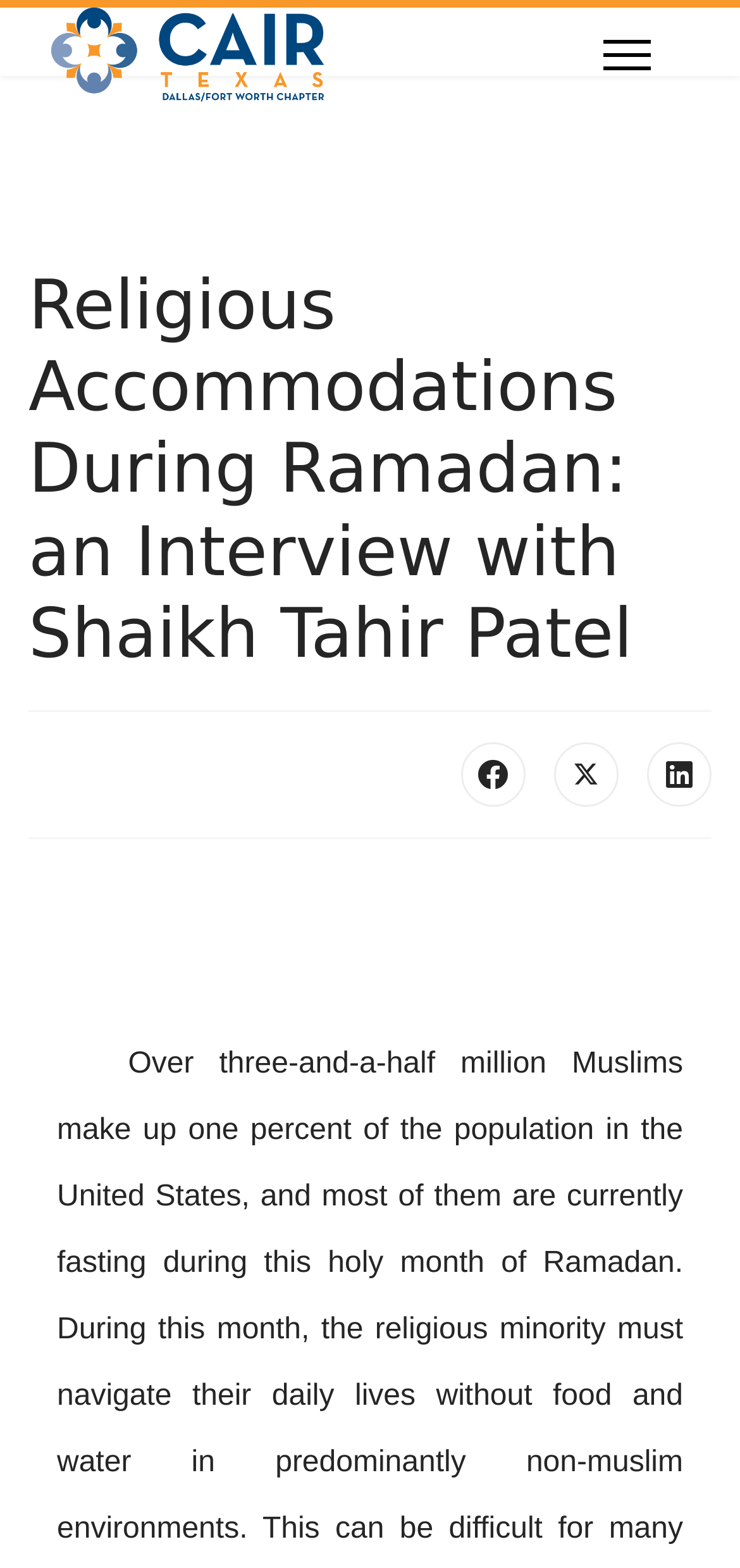Analyze and describe the webpage in a detailed narrative.

The webpage is about an interview with Shaikh Tahir Patel on religious accommodations during Ramadan. At the top left corner, there is a link to "CAIR-Texas" accompanied by an image with the same name. On the opposite side, at the top right corner, there is a link to "Menu". 

Below the top section, the main content begins with a heading that repeats the title of the webpage. This heading spans almost the entire width of the page. 

On the lower half of the page, there are three social media links: "Facebook", "Twitter", and "LinkedIn", aligned horizontally and centered. The "Twitter" link has an accompanying image. 

Finally, there is a small, non-descriptive text element, "\xa0", located near the bottom left corner of the page.